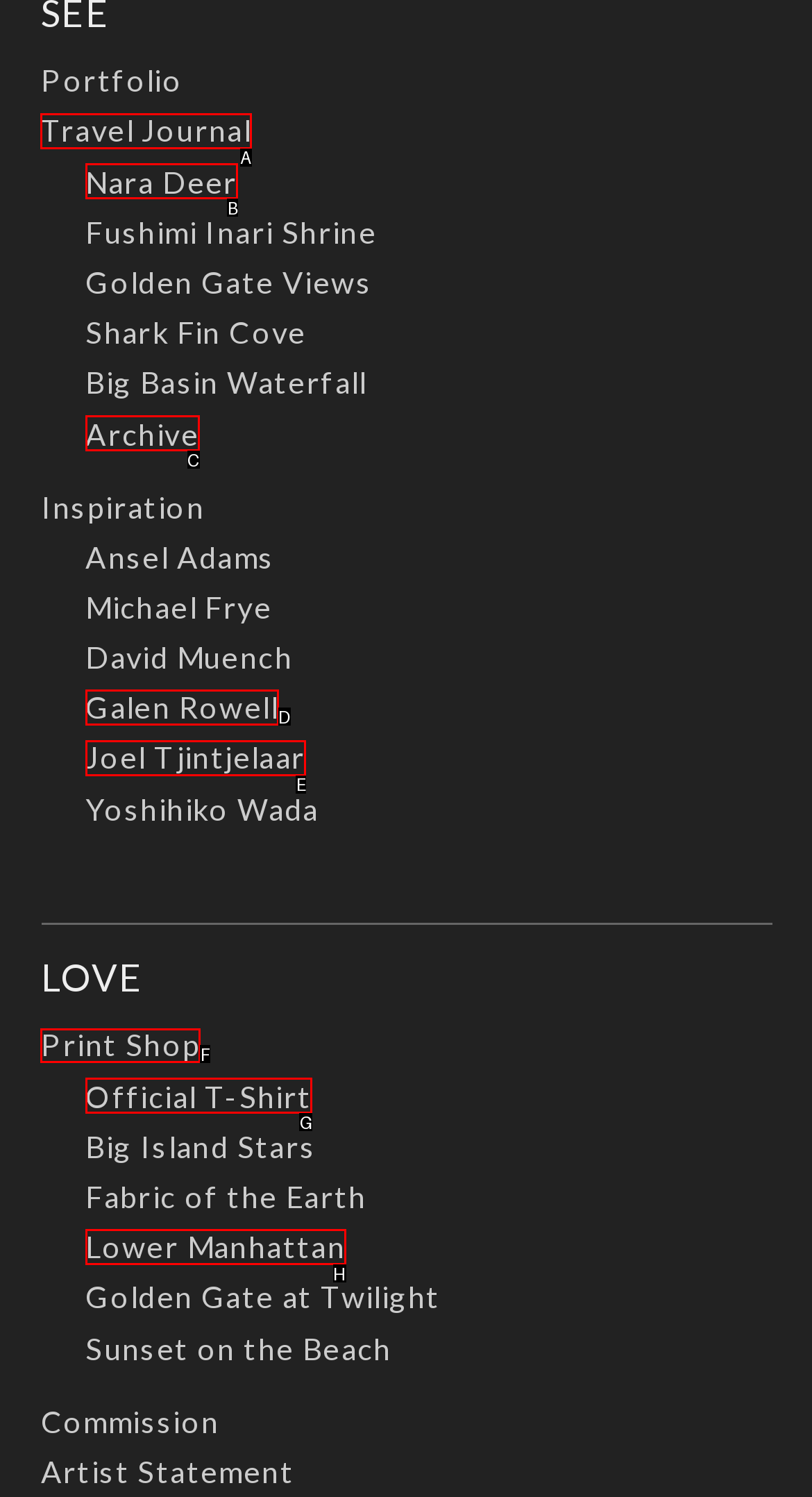Point out which HTML element you should click to fulfill the task: Visit print shop.
Provide the option's letter from the given choices.

F